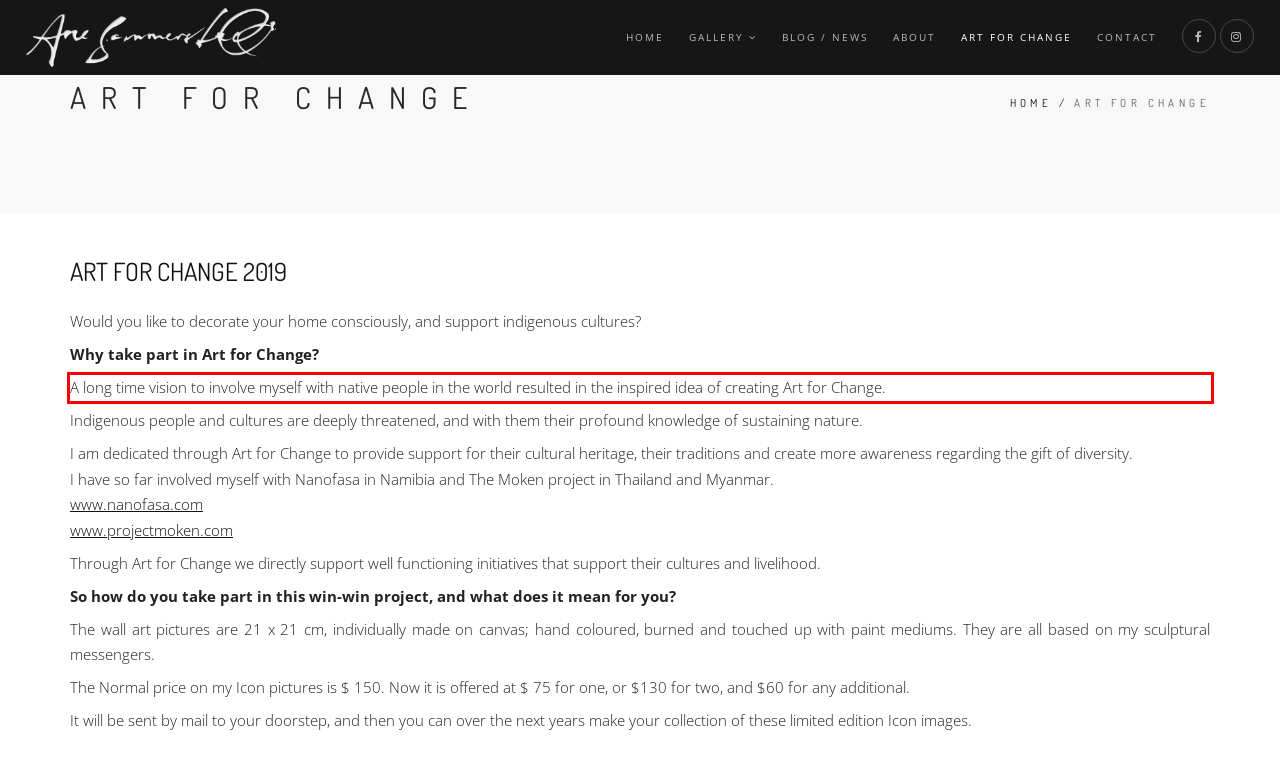Observe the screenshot of the webpage that includes a red rectangle bounding box. Conduct OCR on the content inside this red bounding box and generate the text.

A long time vision to involve myself with native people in the world resulted in the inspired idea of creating Art for Change.